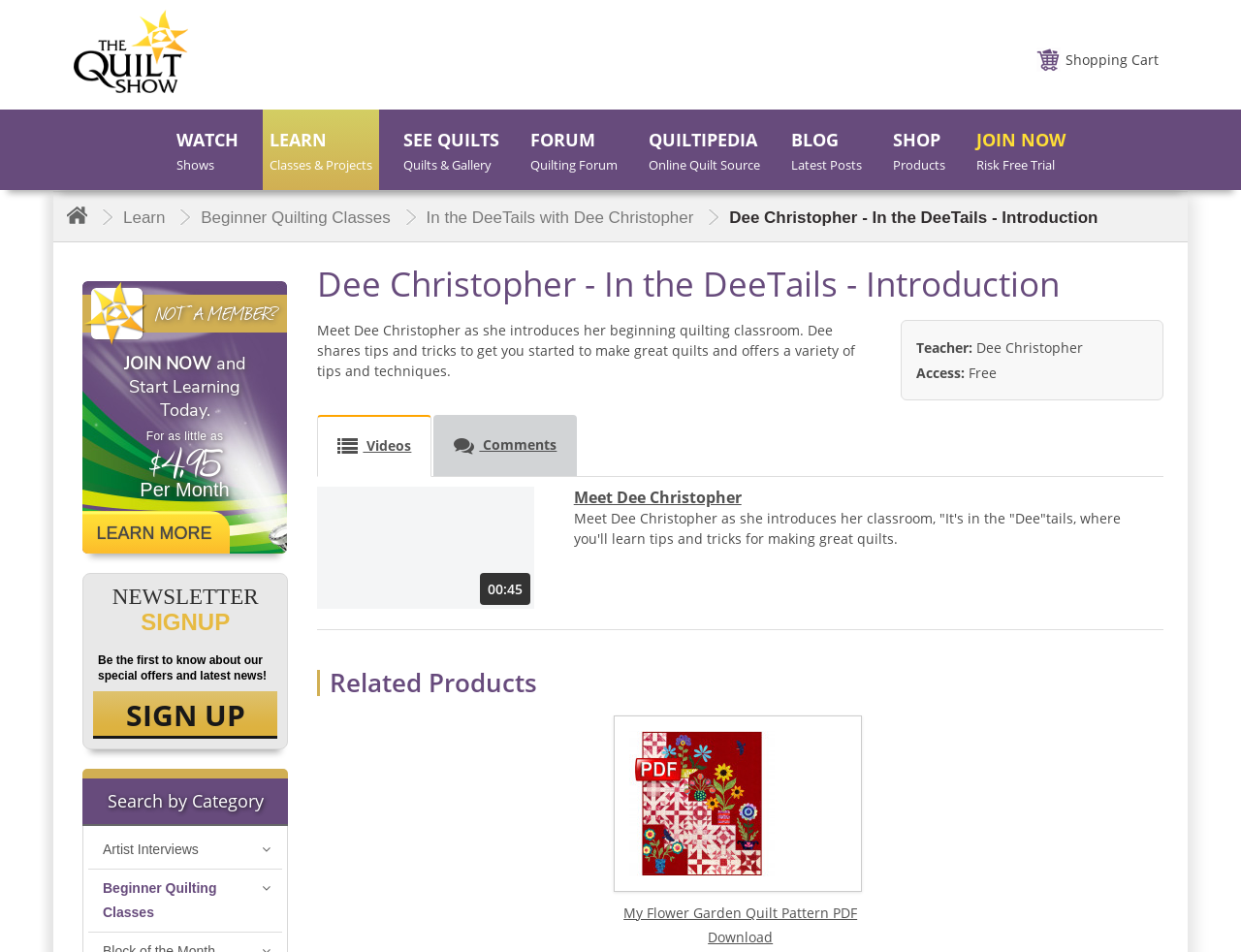What is the name of the quilt pattern PDF download?
Based on the visual, give a brief answer using one word or a short phrase.

My Flower Garden Quilt Pattern